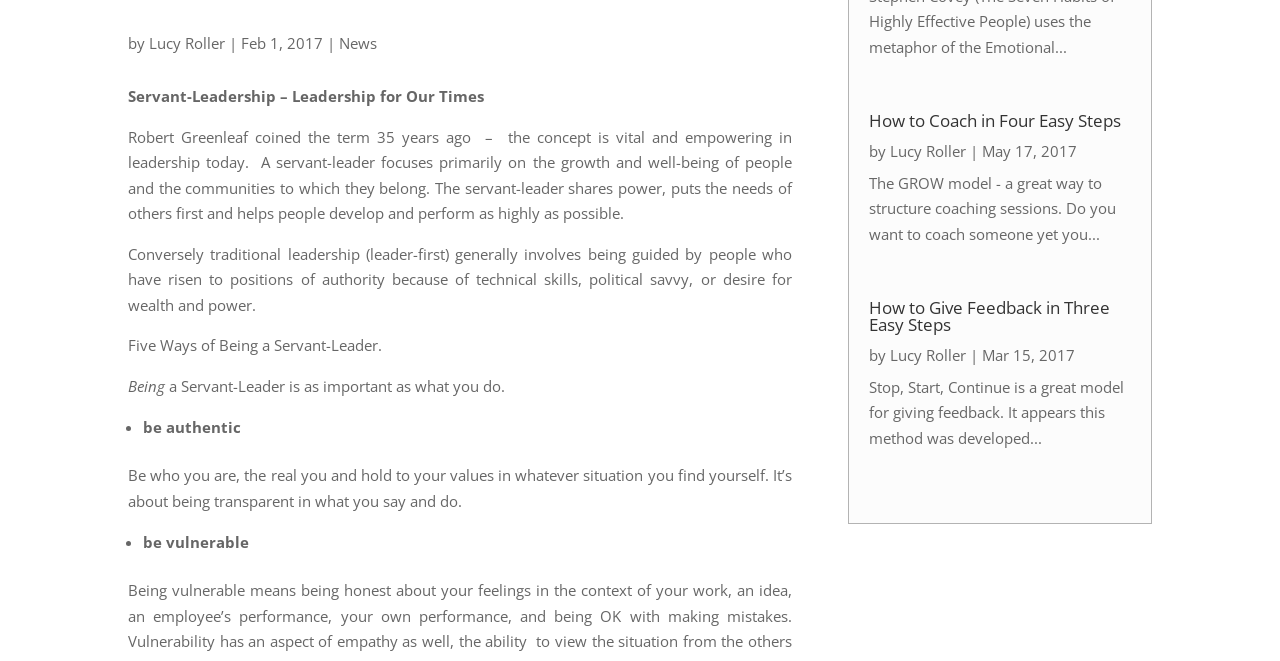Locate the bounding box of the UI element described by: "alt="New Beginnings Adoptions"" in the given webpage screenshot.

None